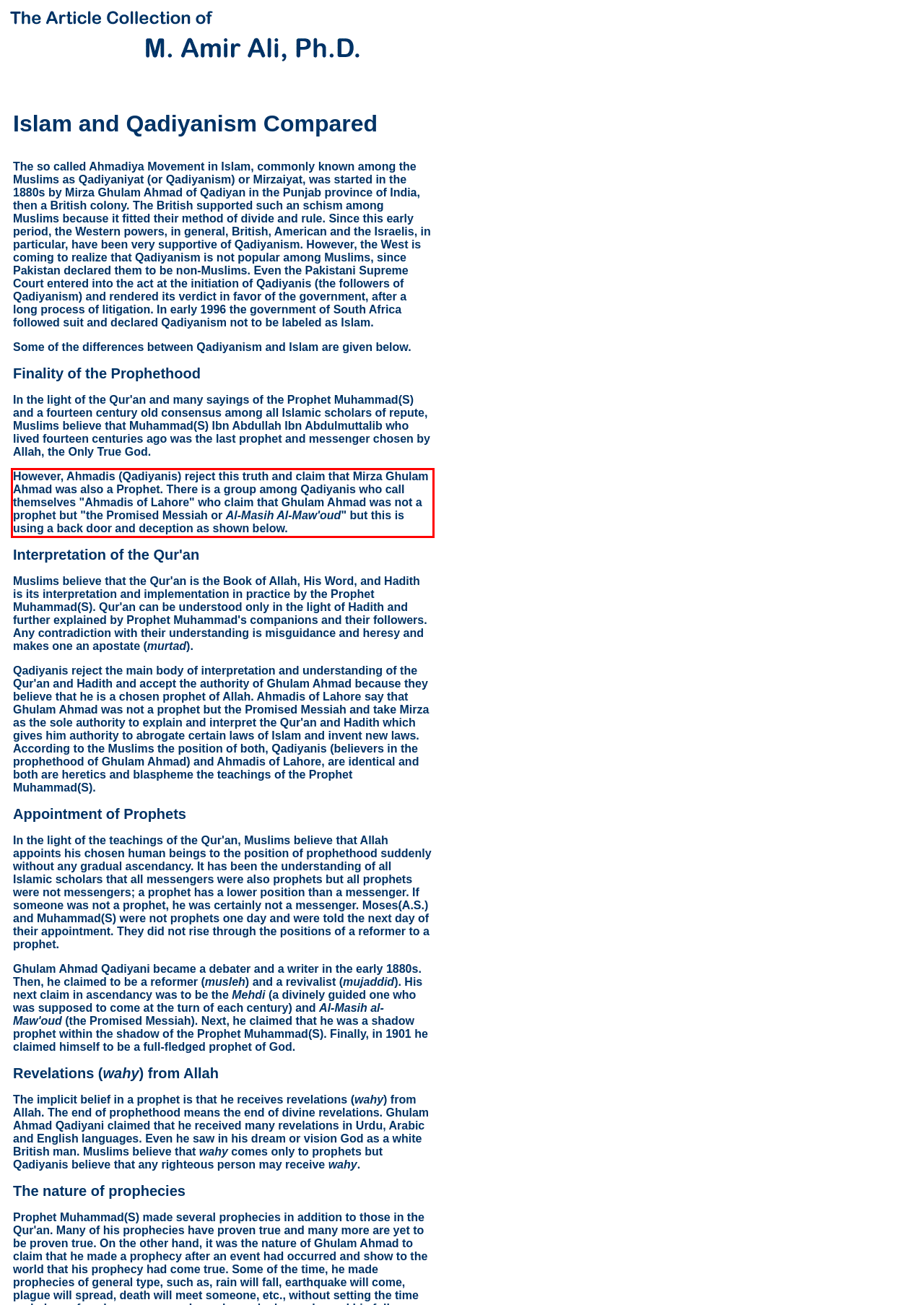Please examine the webpage screenshot and extract the text within the red bounding box using OCR.

However, Ahmadis (Qadiyanis) reject this truth and claim that Mirza Ghulam Ahmad was also a Prophet. There is a group among Qadiyanis who call themselves "Ahmadis of Lahore" who claim that Ghulam Ahmad was not a prophet but "the Promised Messiah or Al-Masih Al-Maw'oud" but this is using a back door and deception as shown below.